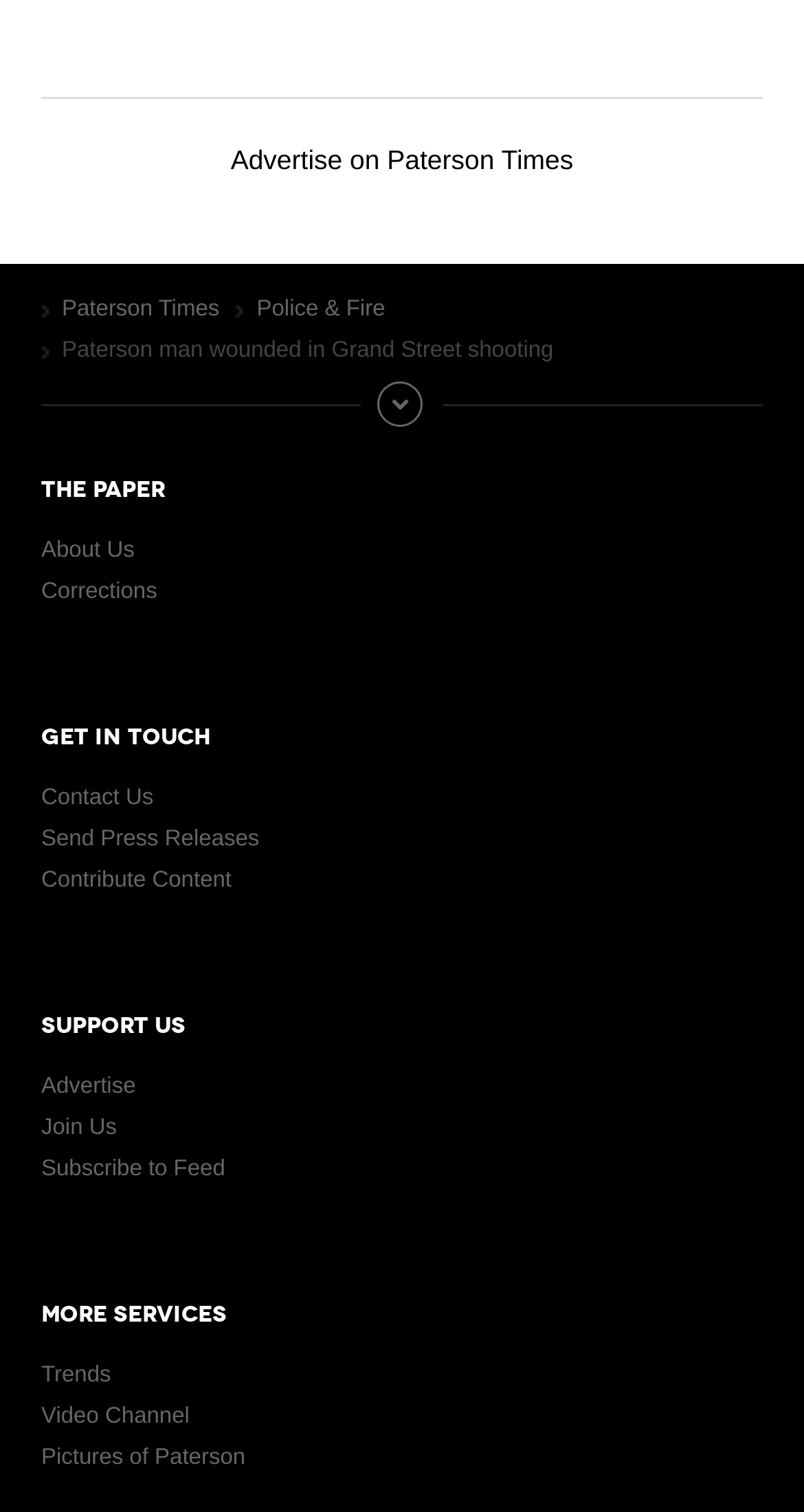How many links are there in the 'SUPPORT US' section?
Based on the image, please offer an in-depth response to the question.

The 'SUPPORT US' section contains four links: 'Advertise', 'Join Us', 'Subscribe to Feed', and 'MORE SERVICES', which is a heading followed by additional links.